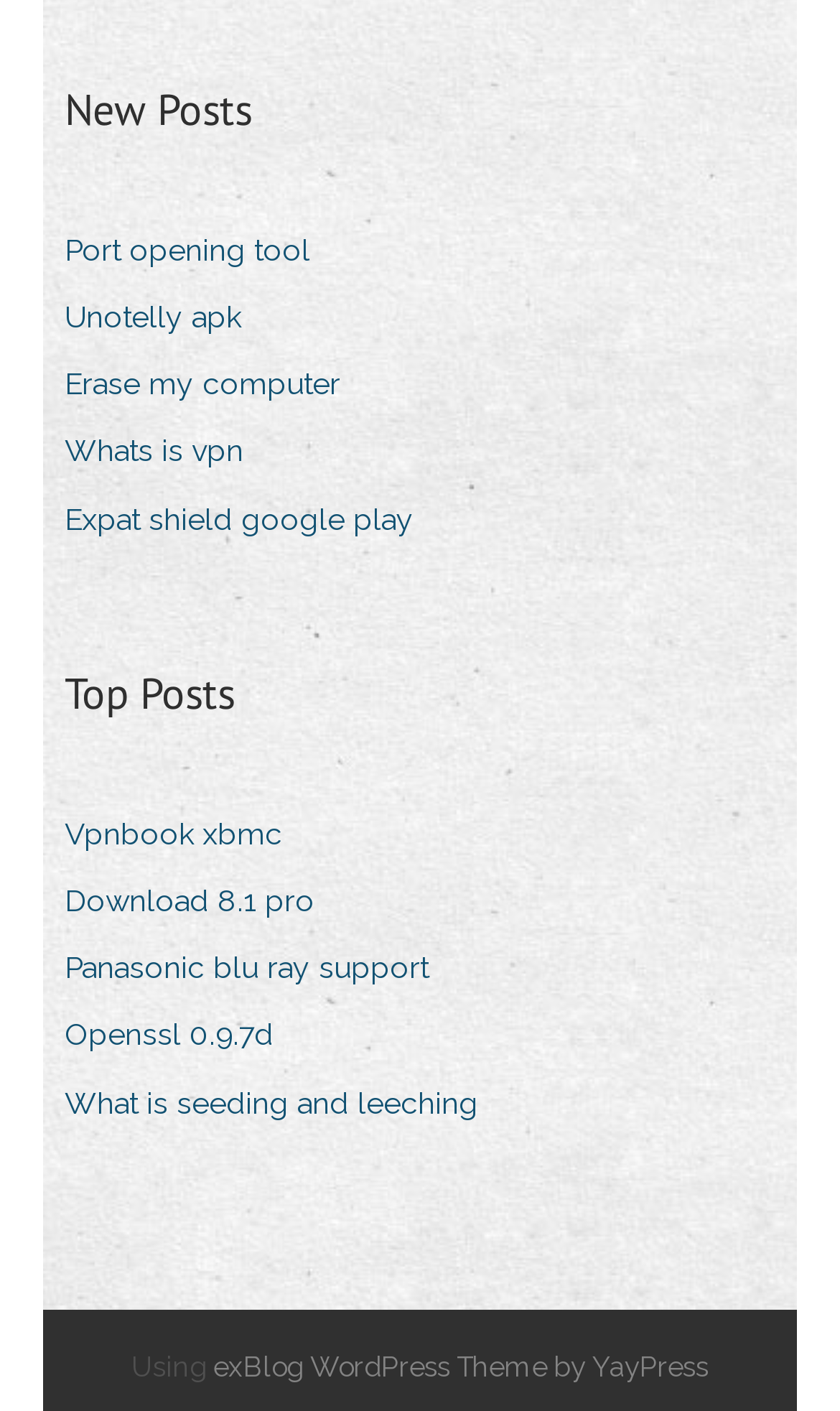Please locate the bounding box coordinates of the element that should be clicked to complete the given instruction: "Check 'What is seeding and leeching'".

[0.077, 0.761, 0.608, 0.803]